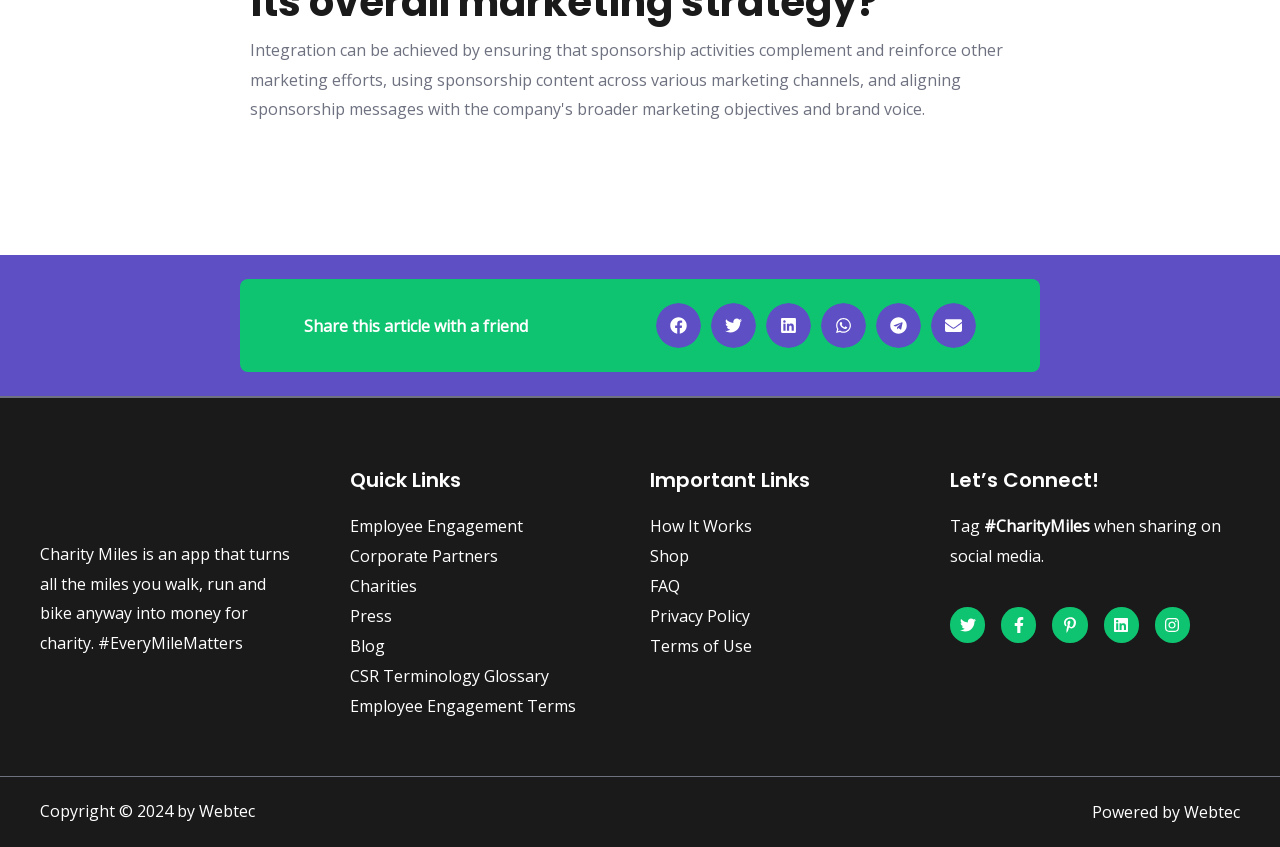Respond to the following question using a concise word or phrase: 
How many quick links are listed on the page?

6